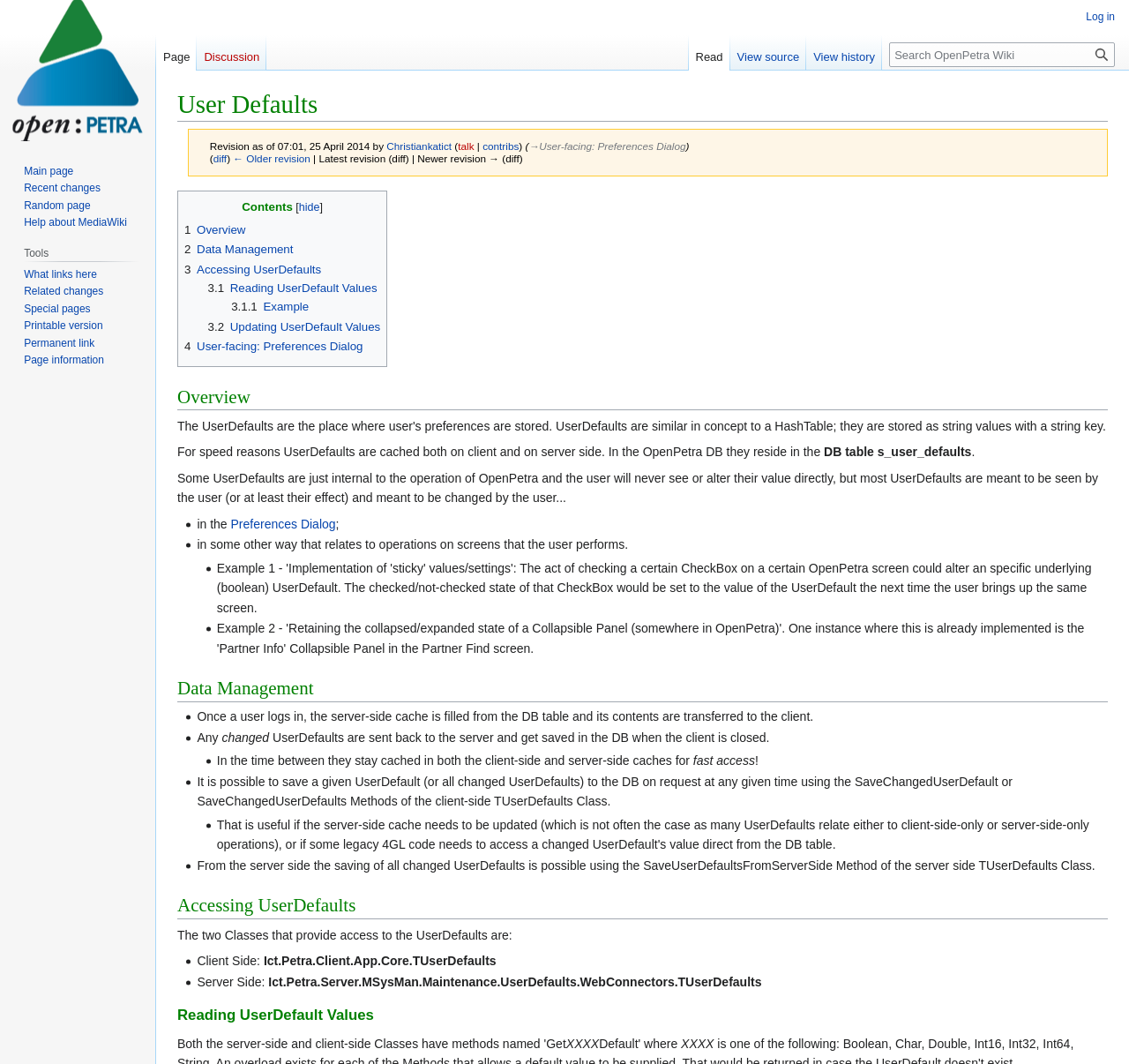Generate a comprehensive description of the webpage content.

The webpage is titled "User Defaults - OpenPetra Wiki" and has a navigation menu at the top with links to "Personal tools", "Namespaces", "Views", and a search bar. Below the navigation menu, there is a heading "User Defaults" followed by a revision history section with links to previous revisions and contributors.

The main content of the page is divided into sections, including "Overview", "Data Management", "Accessing UserDefaults", "Reading UserDefault Values", and "Updating UserDefault Values". Each section has a heading and contains paragraphs of text, lists, and links to related topics.

In the "Overview" section, there is a paragraph explaining that UserDefaults are cached on both the client and server sides for speed reasons. There are also lists of bullet points describing how some UserDefaults are internal to OpenPetra's operation, while others are meant to be seen and changed by the user.

The "Data Management" section explains how the server-side cache is filled from the database table and transferred to the client when a user logs in. It also describes how changed UserDefaults are sent back to the server and saved in the database when the client is closed.

The "Accessing UserDefaults" section describes the two classes that provide access to UserDefaults: TUserDefaults on the client side and TUserDefaults on the server side.

The "Reading UserDefault Values" section appears to be incomplete, with a placeholder text "XXXX".

Throughout the page, there are links to related topics, such as the Preferences Dialog, and methods for saving changed UserDefaults. There are also navigation links at the top and bottom of the page to jump to specific sections or perform searches.